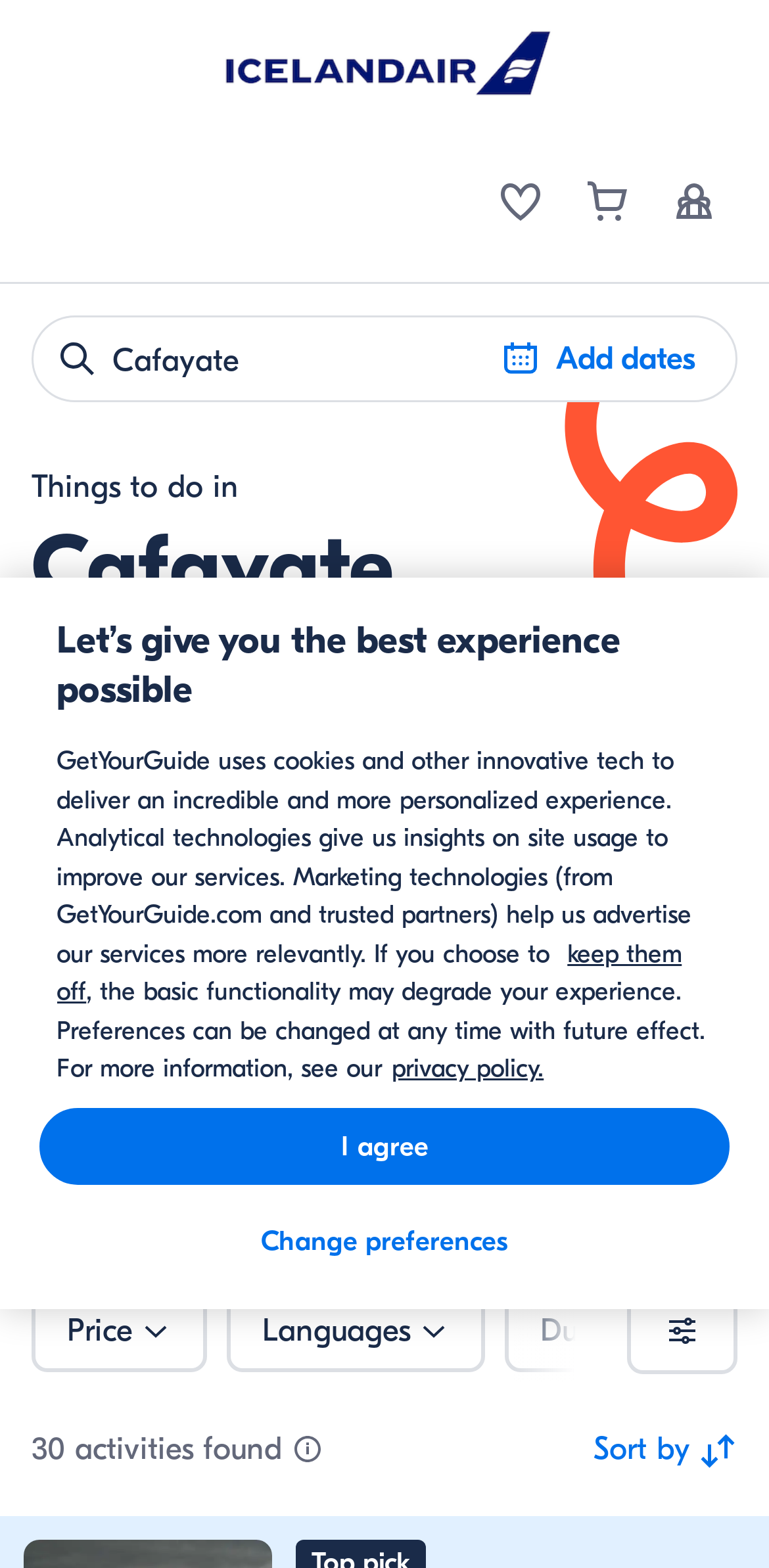What is the name of the website?
Craft a detailed and extensive response to the question.

I inferred this answer by looking at the top navigation bar, where I saw the logo and the text 'GetYourGuide'.